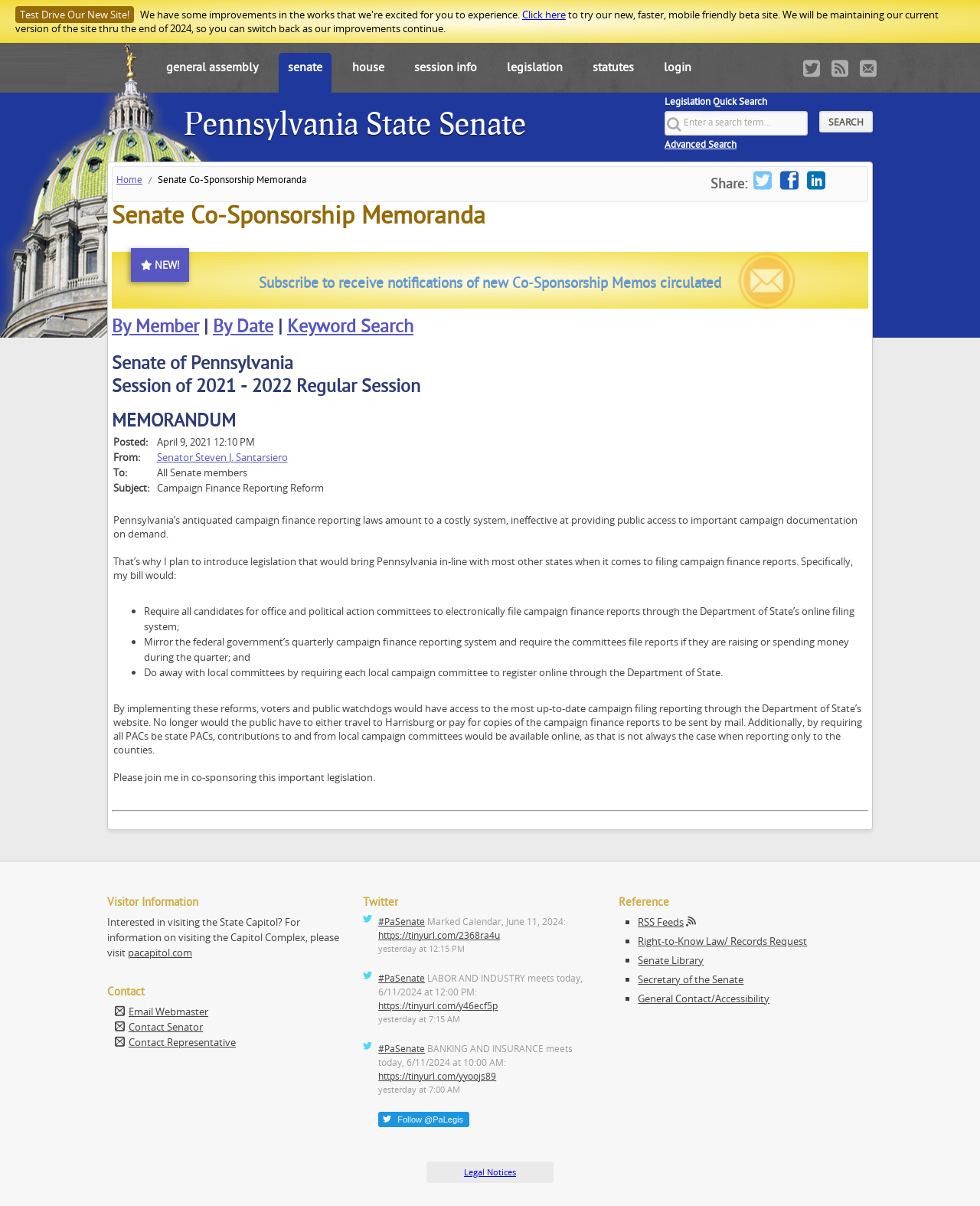Based on the element description: "parent_node: Legislation Quick Search value="Search"", identify the UI element and provide its bounding box coordinates. Use four float numbers between 0 and 1, [left, top, right, bottom].

[0.836, 0.092, 0.891, 0.11]